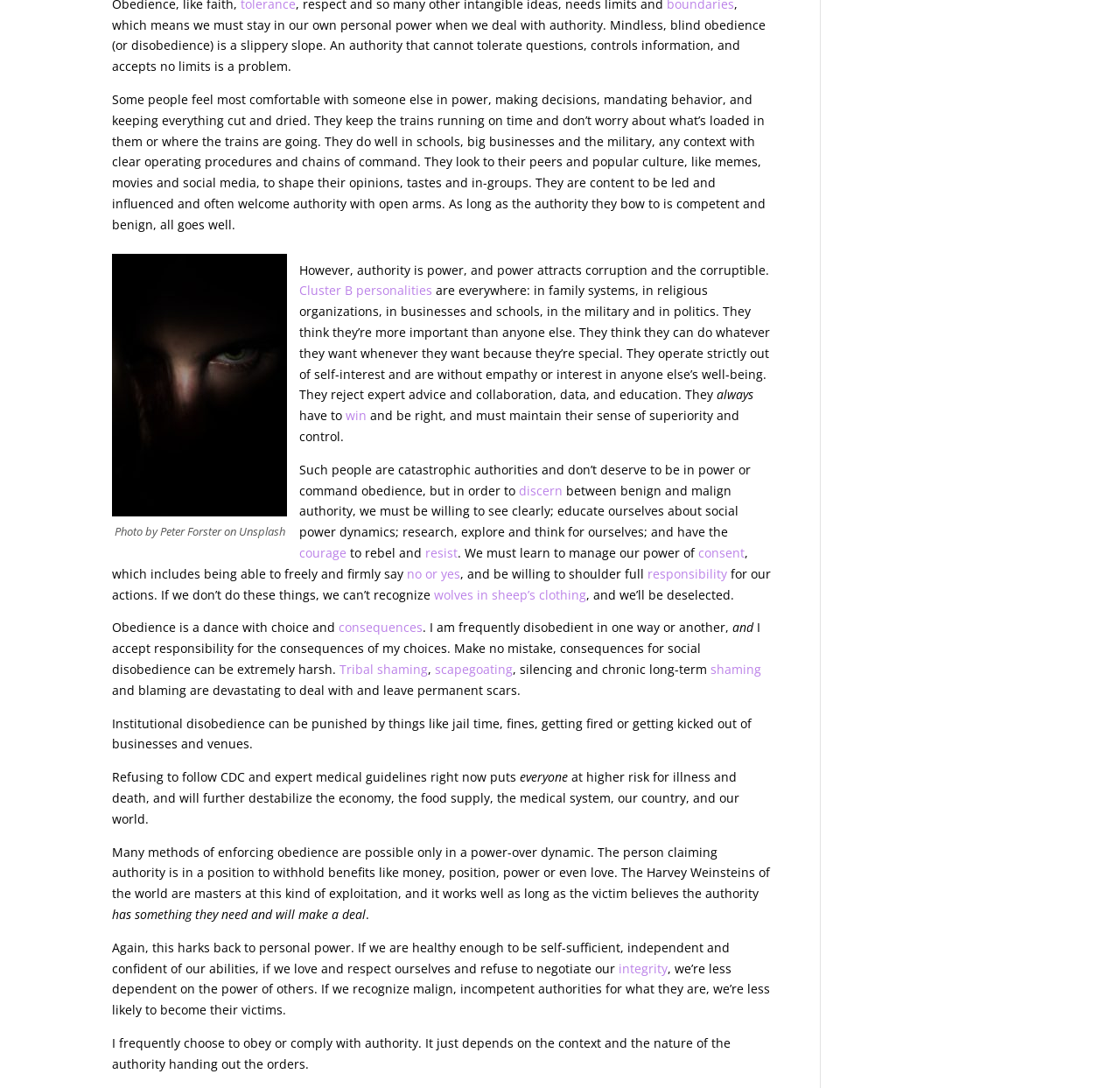Please answer the following question using a single word or phrase: What is the purpose of withholding benefits by those in power?

To enforce obedience